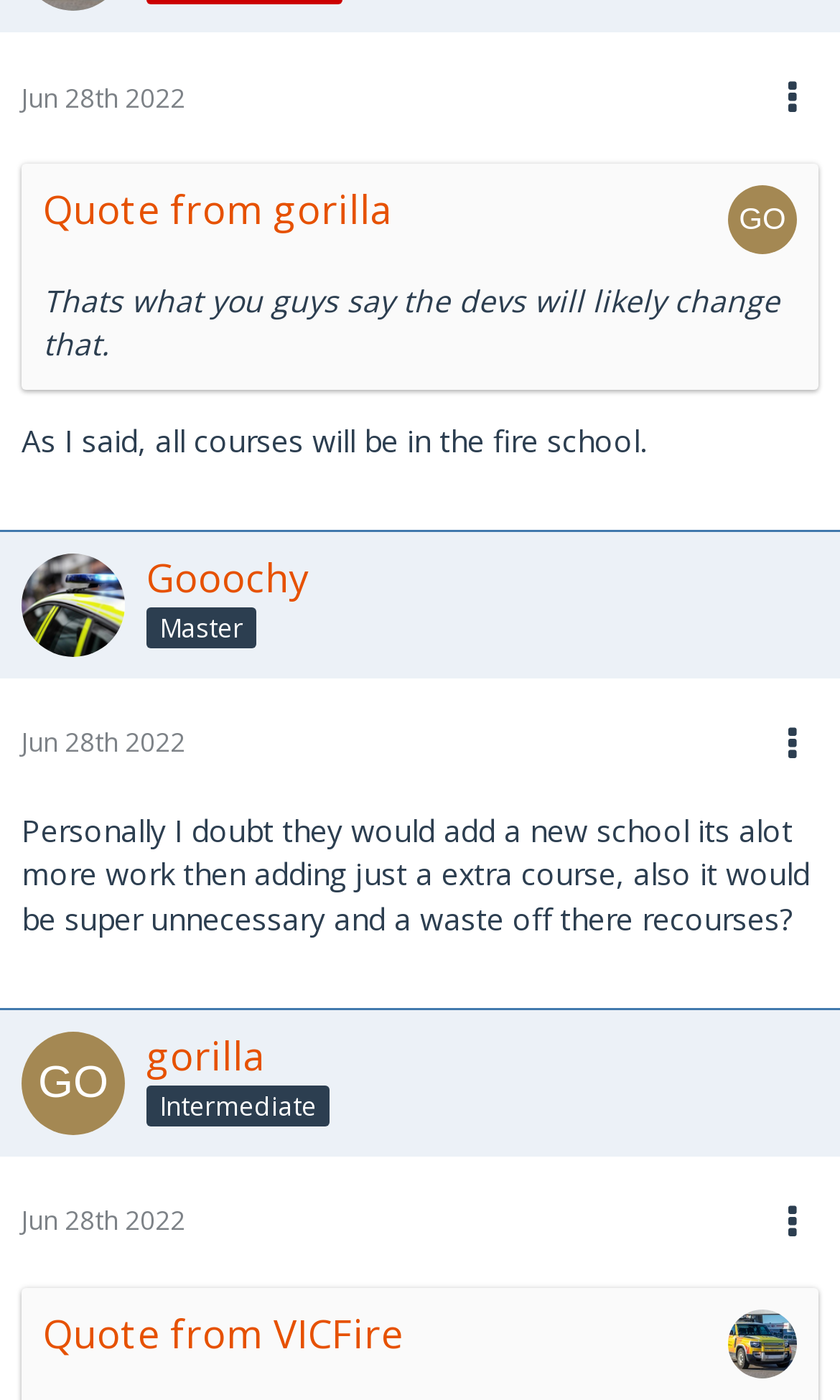How many quotes are there on this page?
Give a single word or phrase answer based on the content of the image.

3